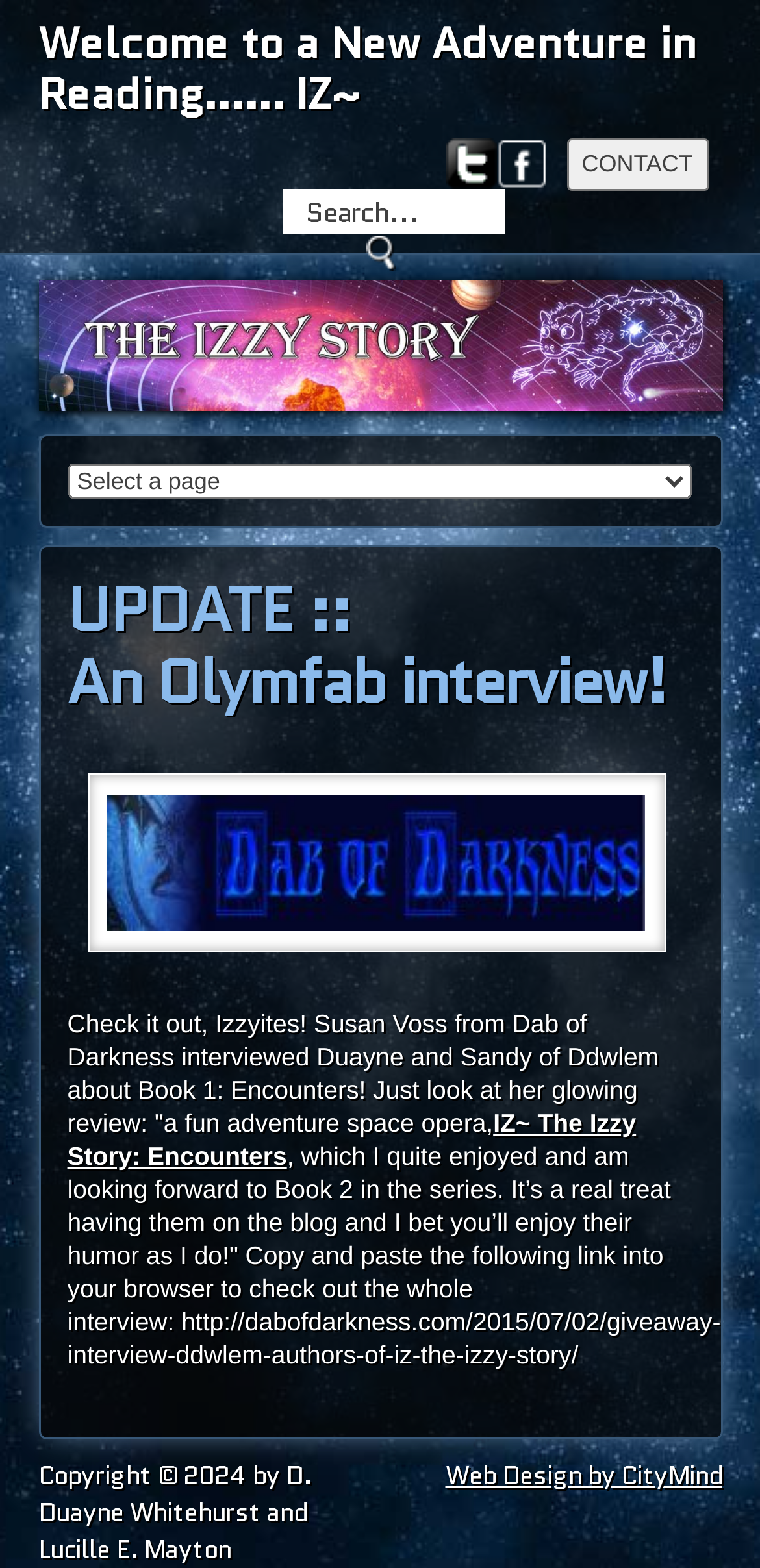What is the copyright information at the bottom of the webpage?
Please provide a single word or phrase as your answer based on the image.

Copyright © 2024 by D. Duayne Whitehurst and Lucille E. Mayton